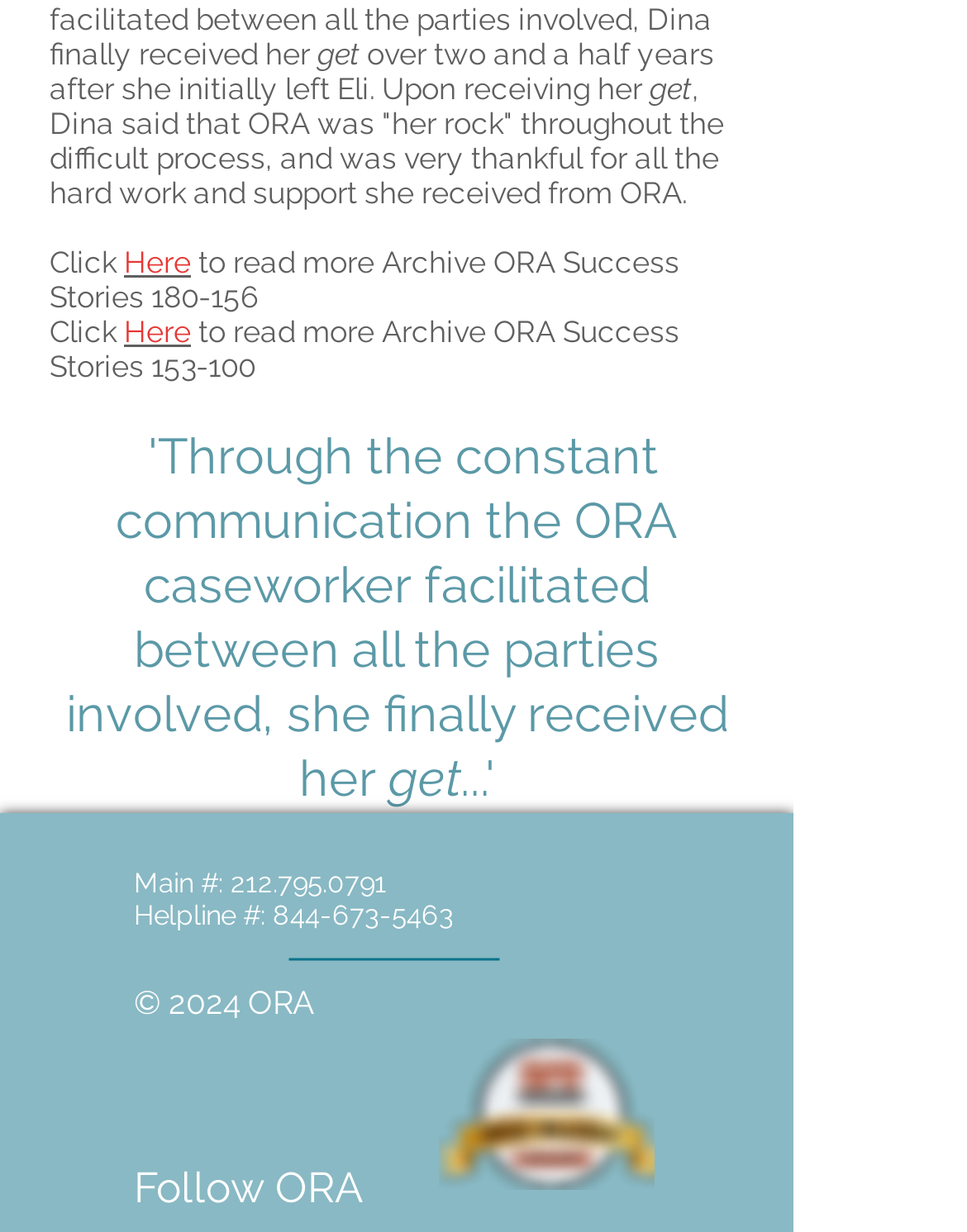Provide a one-word or one-phrase answer to the question:
How many phone numbers are provided?

2